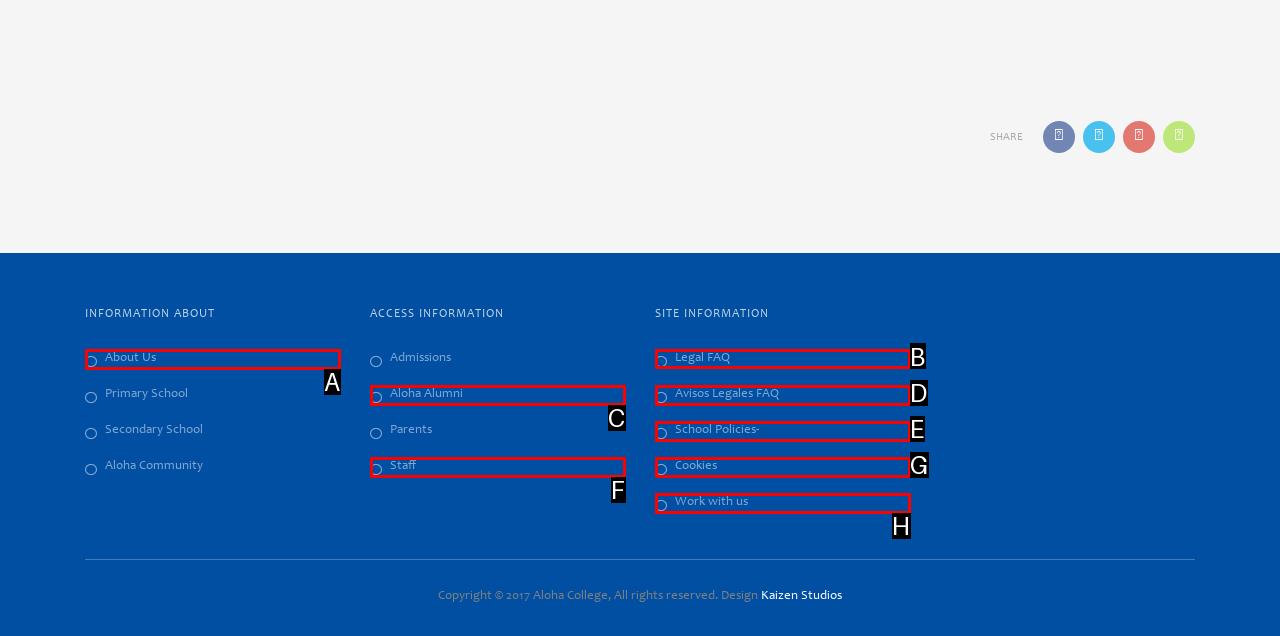Decide which UI element to click to accomplish the task: Visit the Facebook page
Respond with the corresponding option letter.

None